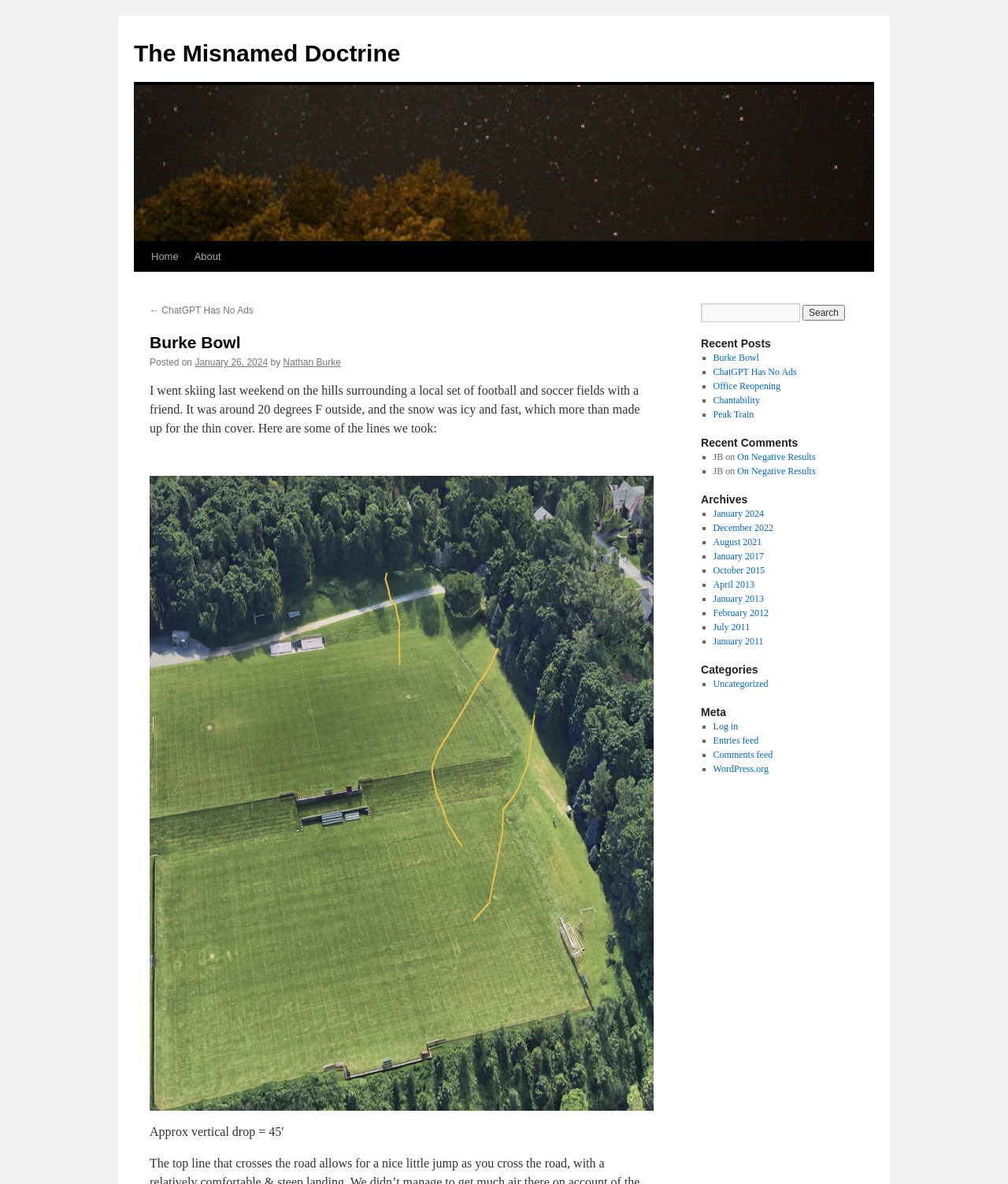Write an elaborate caption that captures the essence of the webpage.

The webpage is about Burke Bowl, with a focus on payday loans and cash advances. At the top, there is a heading "Burke Bowl" and a link to "The Misnamed Doctrine". Below this, there is a section with several links to payday loan companies and services, such as "Cash Advance Locations", "Payday Loan Companies", and "Advanced Payday". These links are accompanied by short descriptions of the services offered.

To the right of this section, there is a sidebar with several headings, including "Recent Posts", "Recent Comments", and "Archives". Under "Recent Posts", there are links to several articles, including "Burke Bowl", "ChatGPT Has No Ads", and "Office Reopening". Under "Recent Comments", there are comments from users, including "JB" who commented on "On Negative Results". Under "Archives", there are links to articles from different months, including January 2024, December 2022, and August 2021.

In the main content area, there is a blog post about skiing, with a figure showing a ski trail and a caption describing the vertical drop. The post is written by Nathan Burke and is dated January 26, 2024.

At the bottom of the page, there is a search bar and a complementary section with a heading "Recent Posts" that lists the same articles as the sidebar.